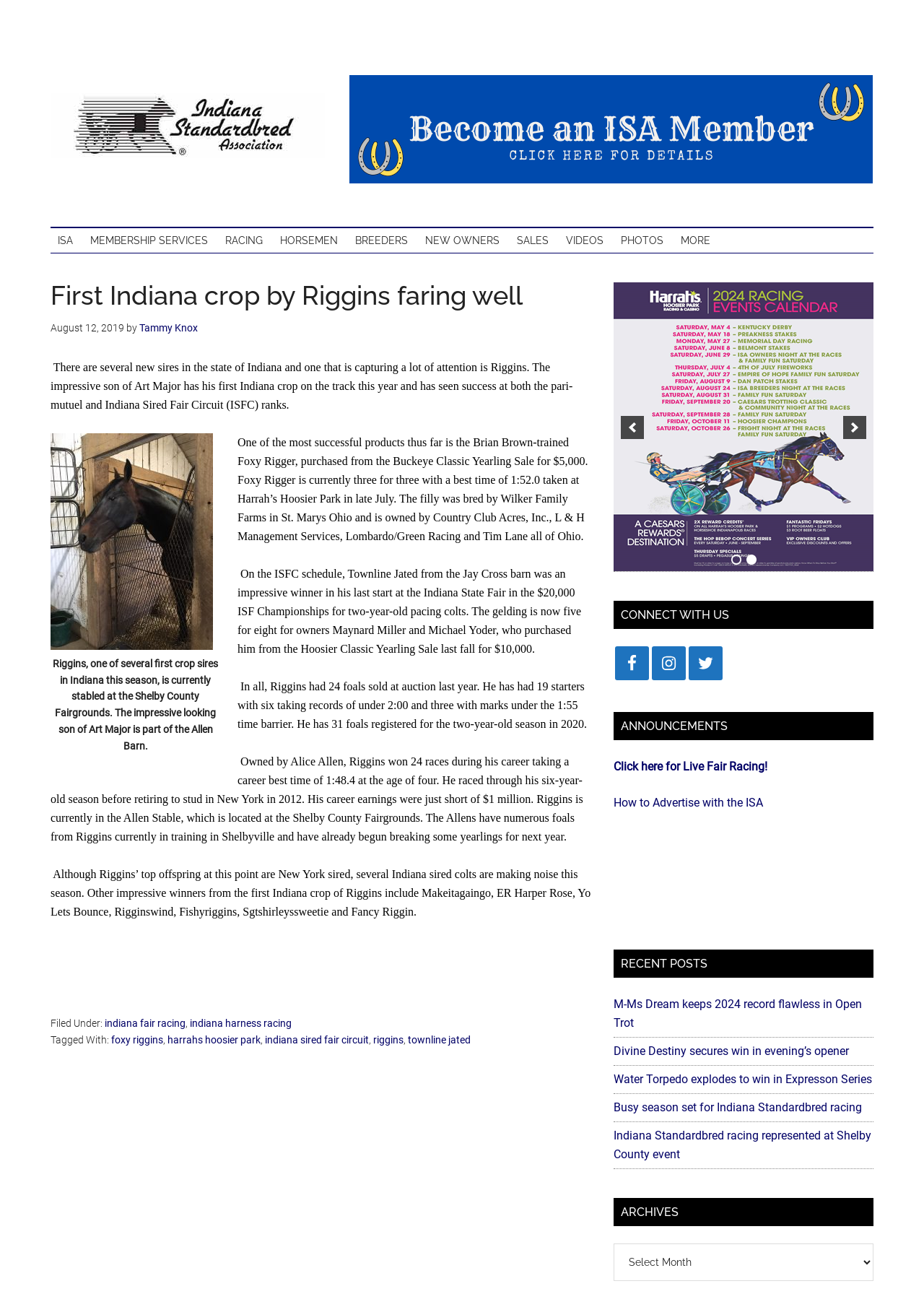Can you find the bounding box coordinates of the area I should click to execute the following instruction: "View the 'EOD Analysis' page"?

None